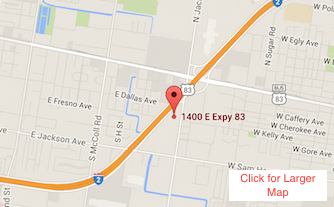What is the purpose of the map?
Based on the content of the image, thoroughly explain and answer the question.

The map serves as a valuable tool for potential clients looking to visit or learn more about the services offered at this address. It provides context to the location of the business in relation to nearby landmarks, making it easy for visitors to find.